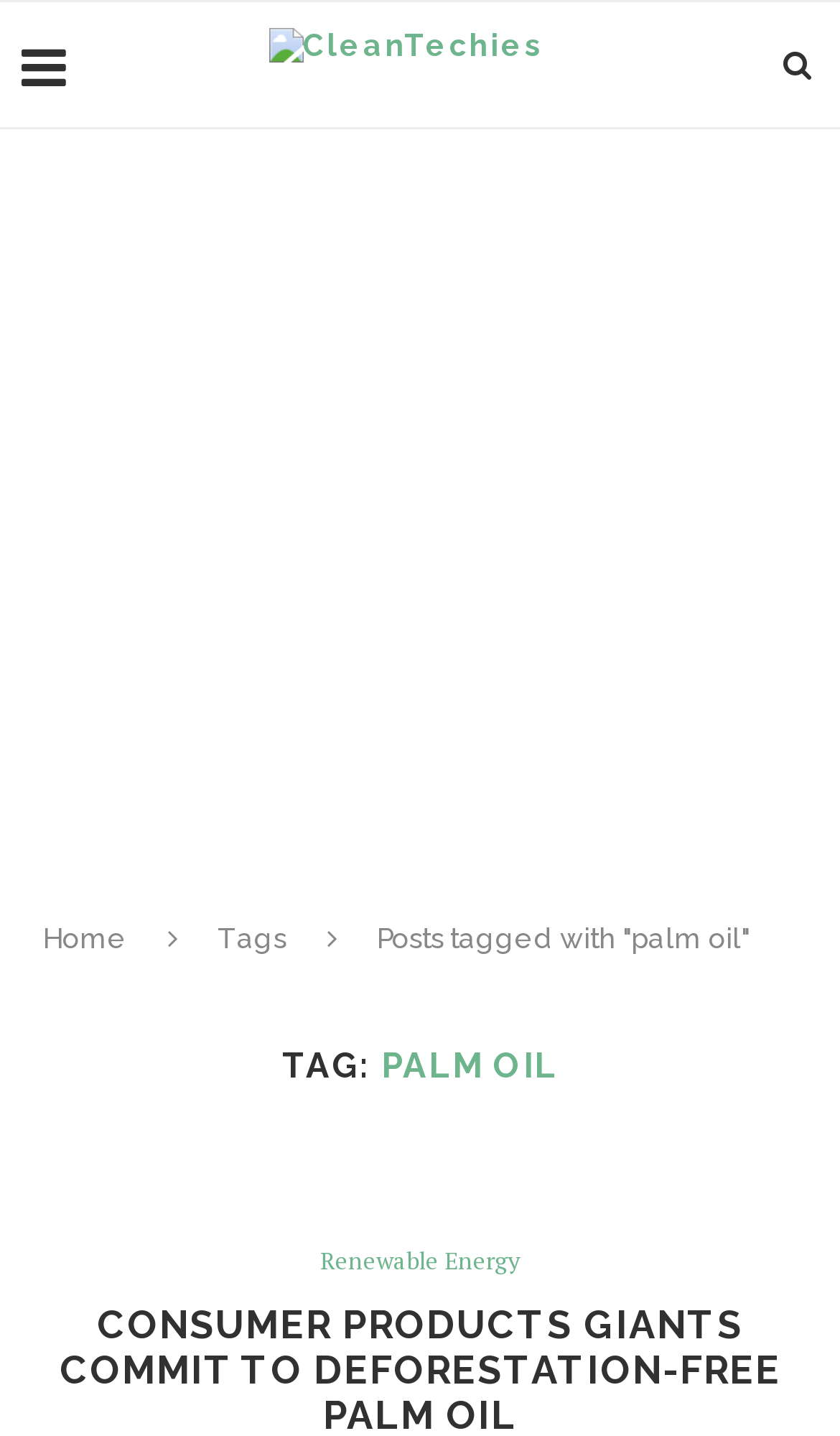What is the title of the first post?
Refer to the screenshot and answer in one word or phrase.

Consumer Products Giants Commit to Deforestation-Free Palm Oil